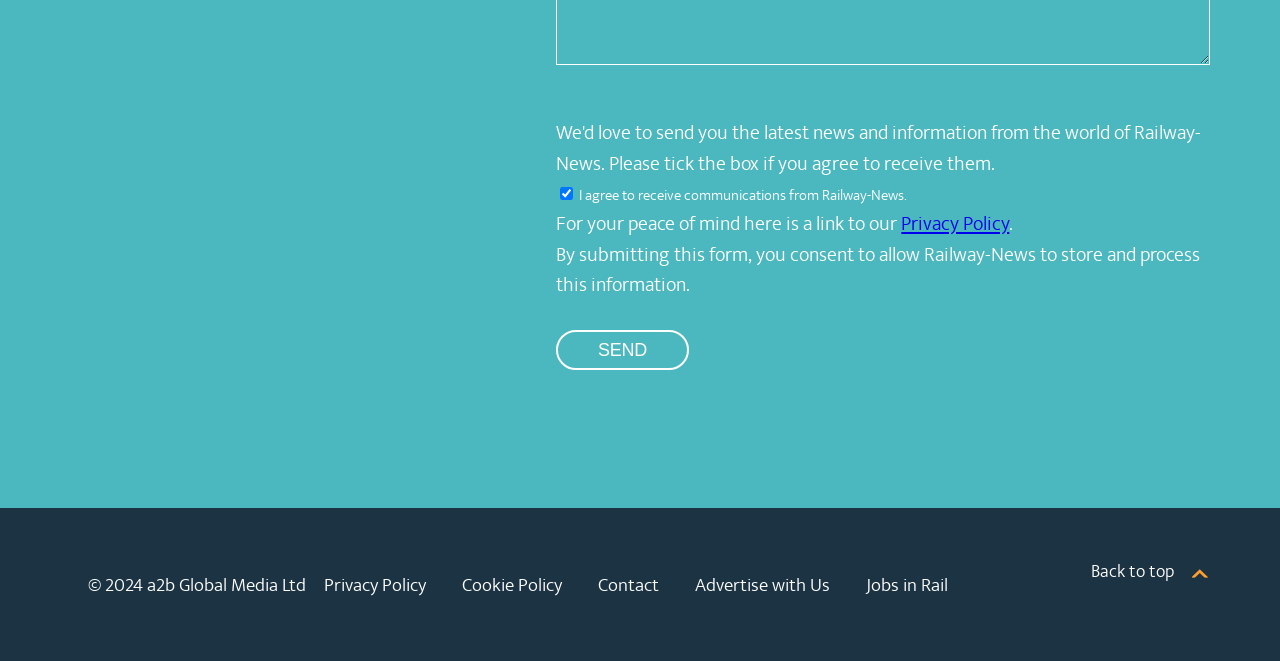Kindly determine the bounding box coordinates for the area that needs to be clicked to execute this instruction: "Click the Send button".

[0.435, 0.5, 0.538, 0.56]